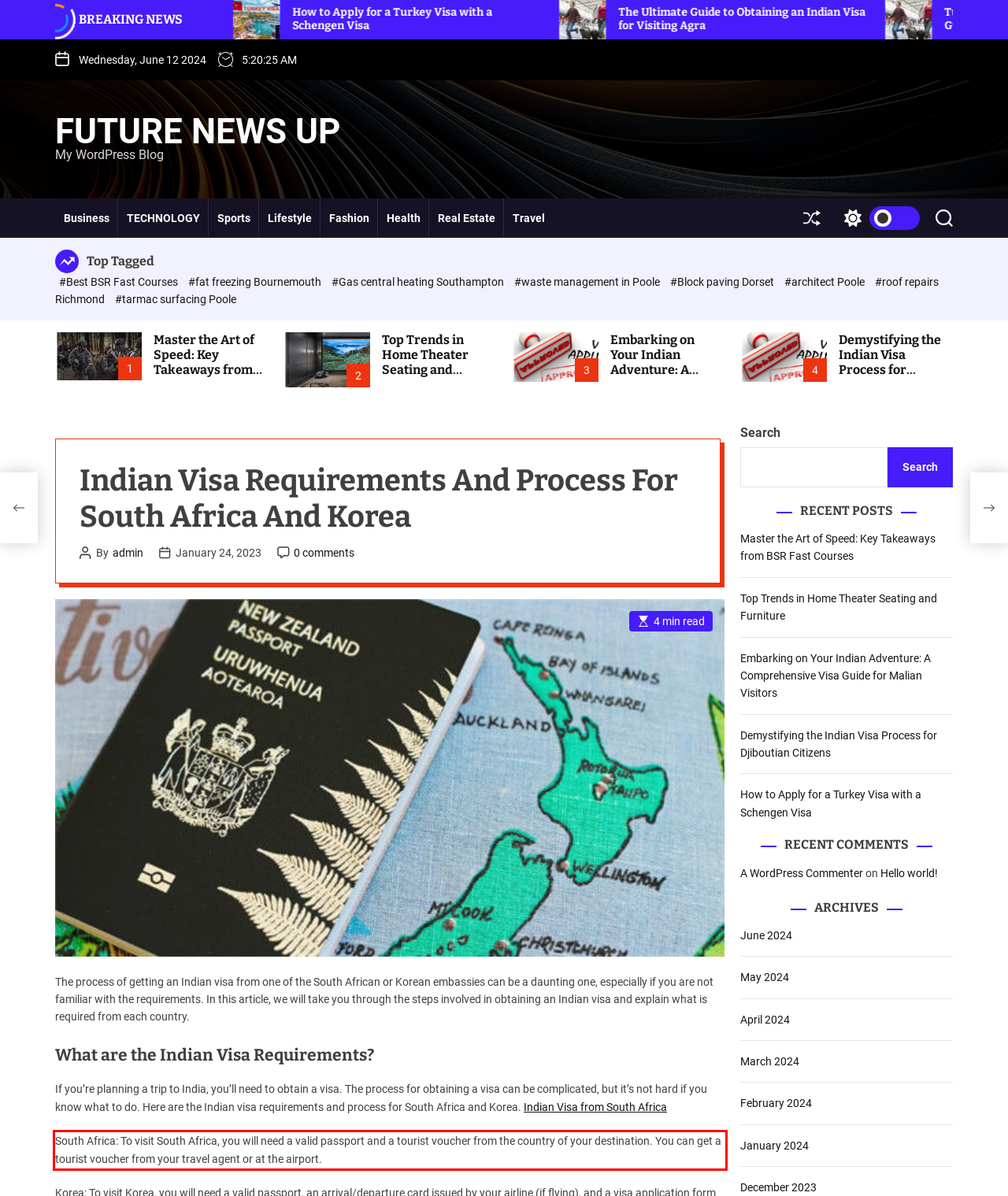Identify the red bounding box in the webpage screenshot and perform OCR to generate the text content enclosed.

South Africa: To visit South Africa, you will need a valid passport and a tourist voucher from the country of your destination. You can get a tourist voucher from your travel agent or at the airport.